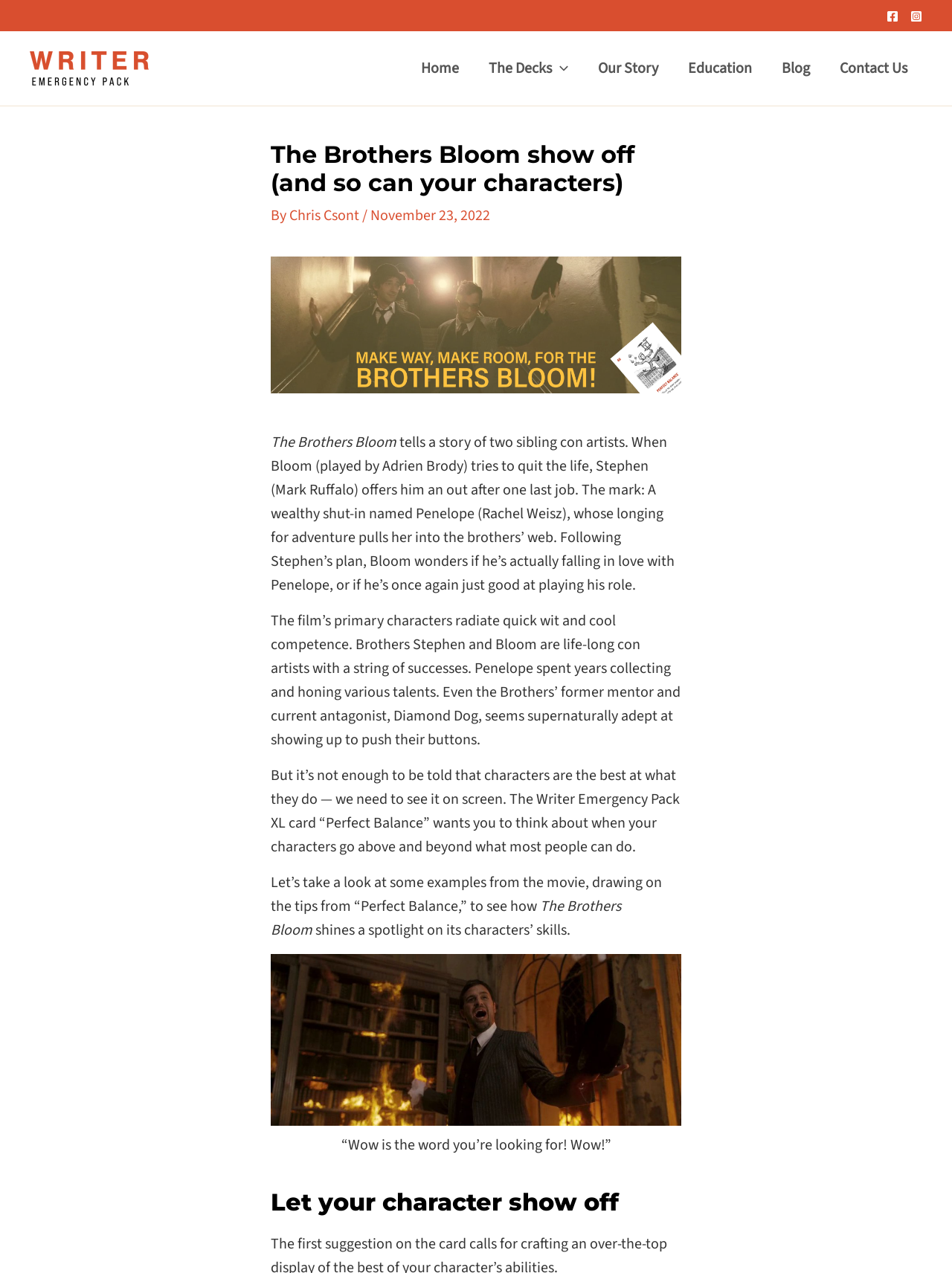Identify the bounding box for the UI element described as: "Blog". Ensure the coordinates are four float numbers between 0 and 1, formatted as [left, top, right, bottom].

[0.805, 0.025, 0.866, 0.083]